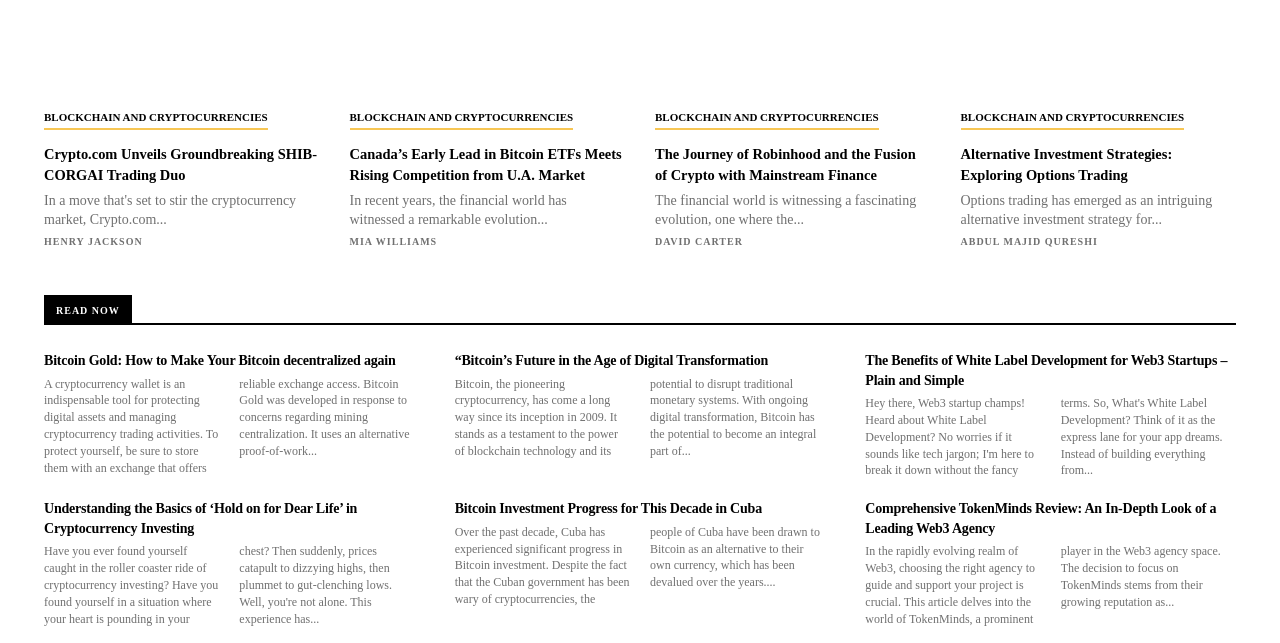Given the element description "David Carter", identify the bounding box of the corresponding UI element.

[0.512, 0.401, 0.58, 0.418]